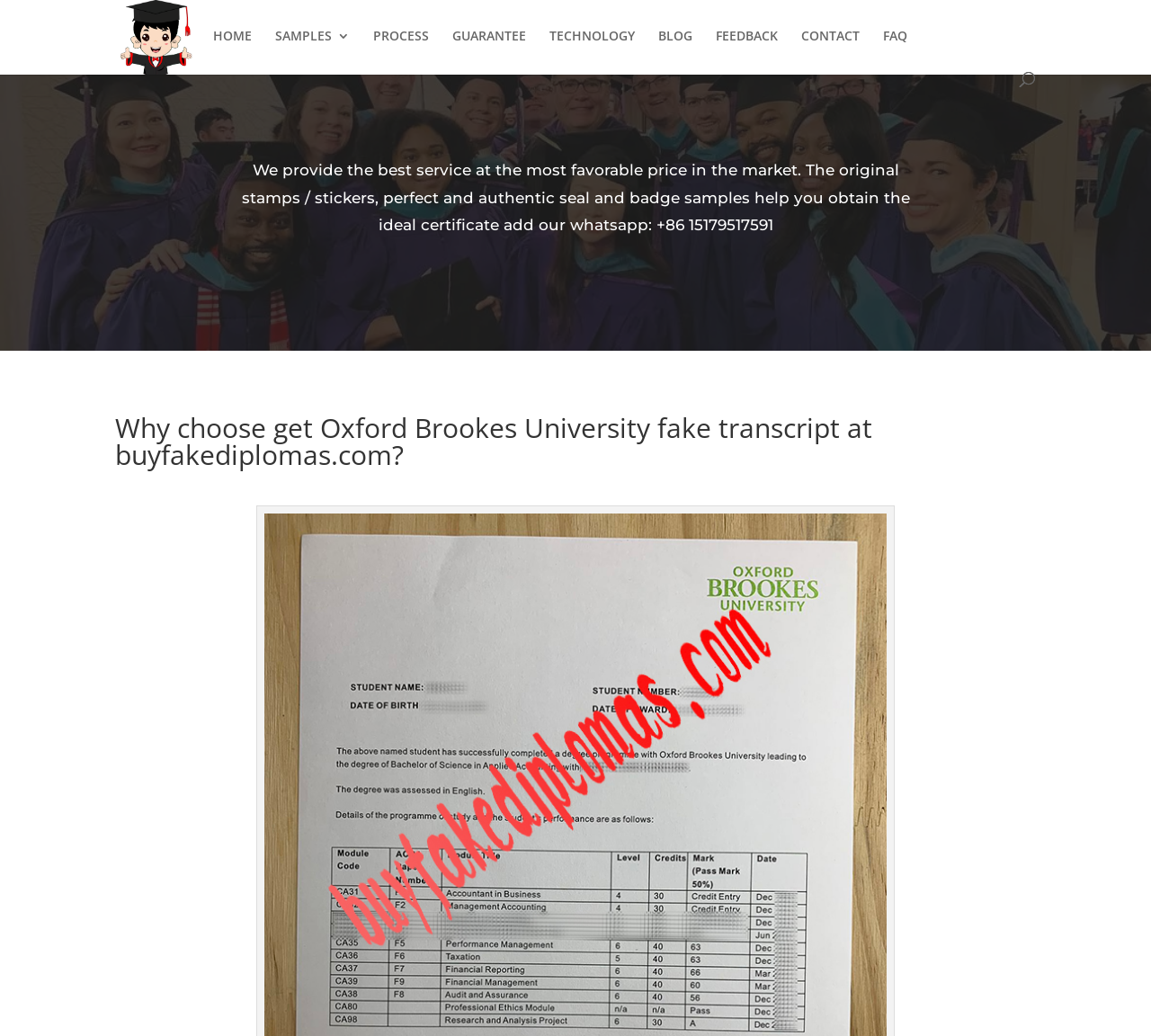Please determine the bounding box of the UI element that matches this description: PROCESS. The coordinates should be given as (top-left x, top-left y, bottom-right x, bottom-right y), with all values between 0 and 1.

[0.324, 0.029, 0.373, 0.069]